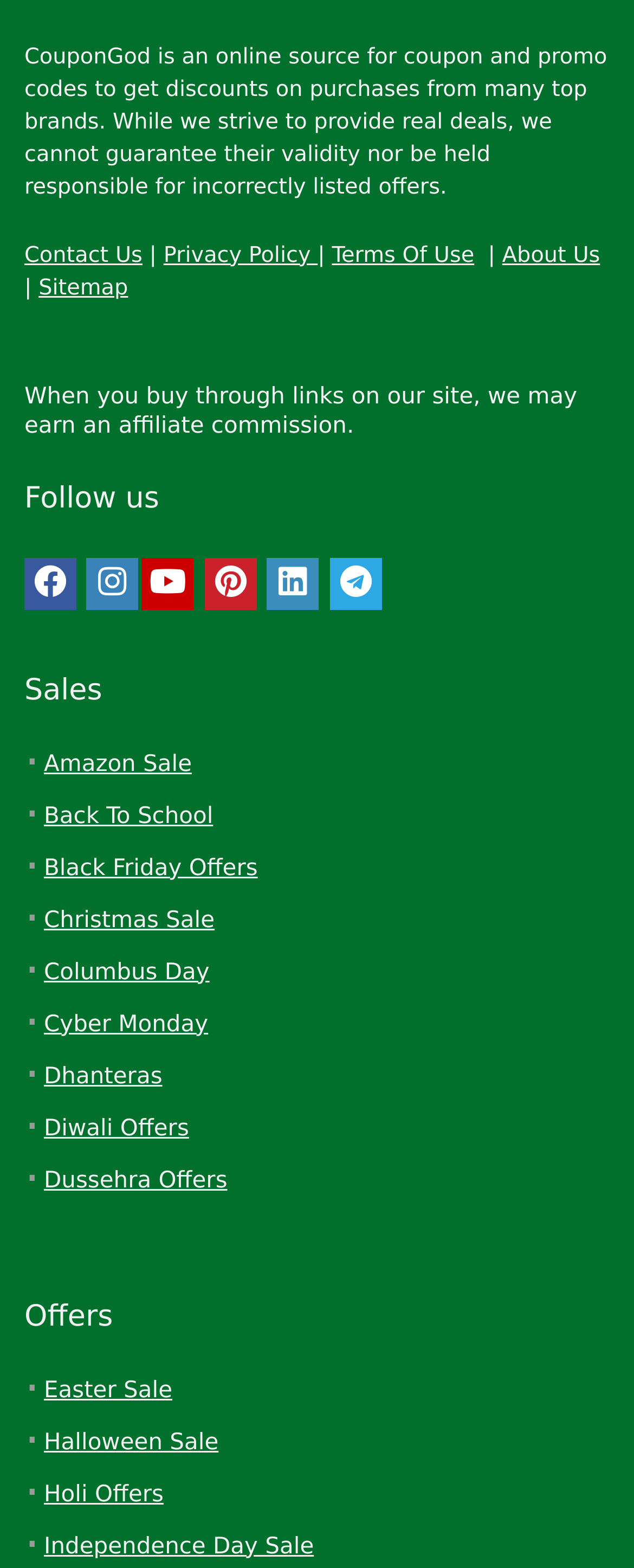Please answer the following question using a single word or phrase: 
What is the affiliate commission policy of CouponGod?

Earn commission on affiliate links